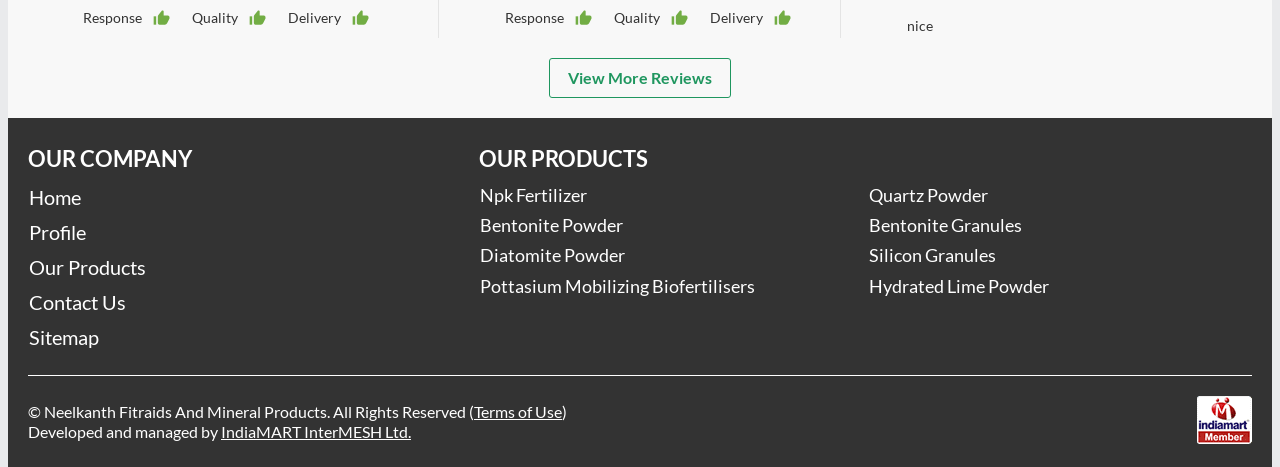Please answer the following question using a single word or phrase: 
How many product categories are listed?

2